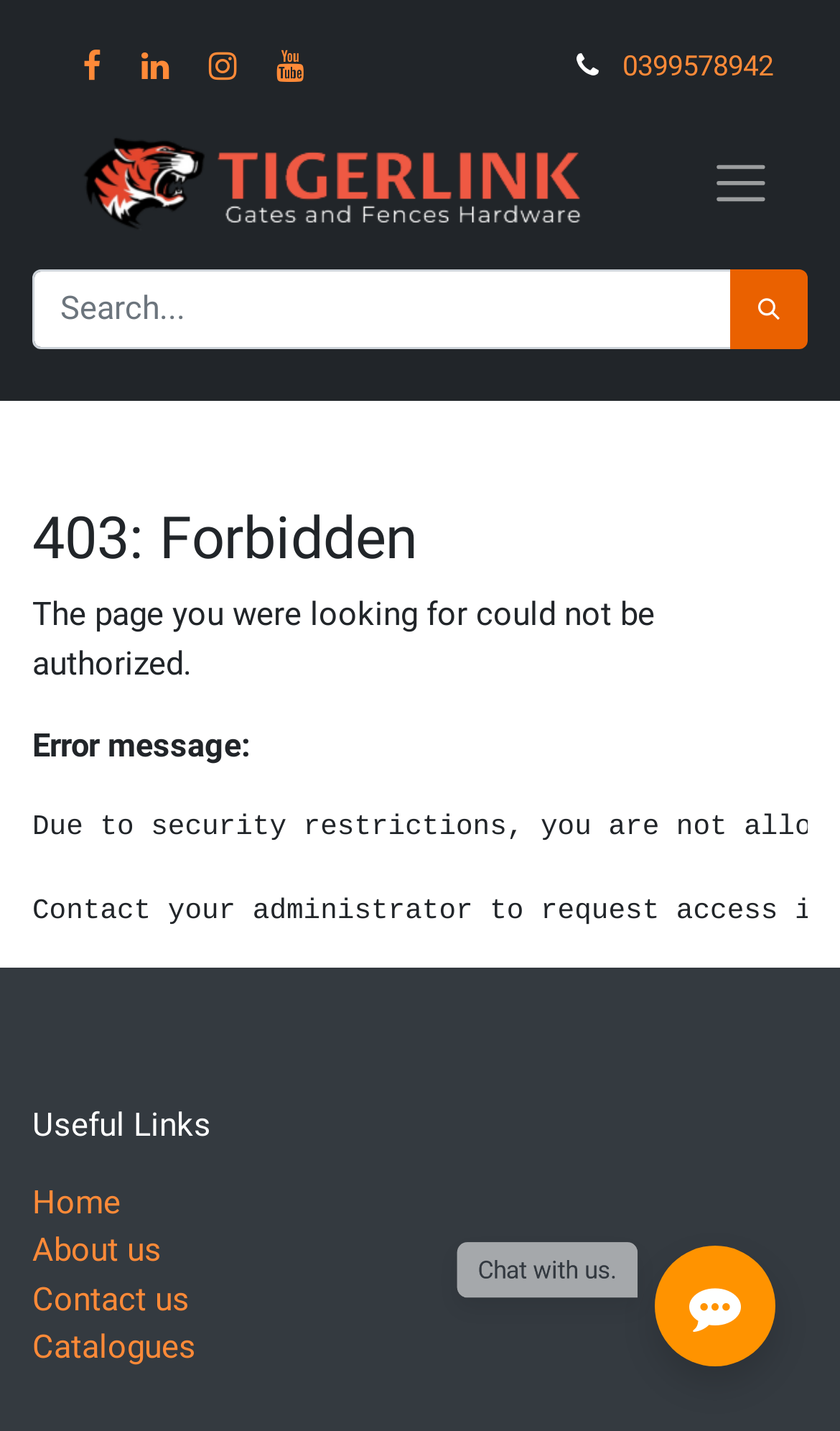Please provide the bounding box coordinates in the format (top-left x, top-left y, bottom-right x, bottom-right y). Remember, all values are floating point numbers between 0 and 1. What is the bounding box coordinate of the region described as: parent_node: ​0399578942

[0.843, 0.1, 0.921, 0.157]